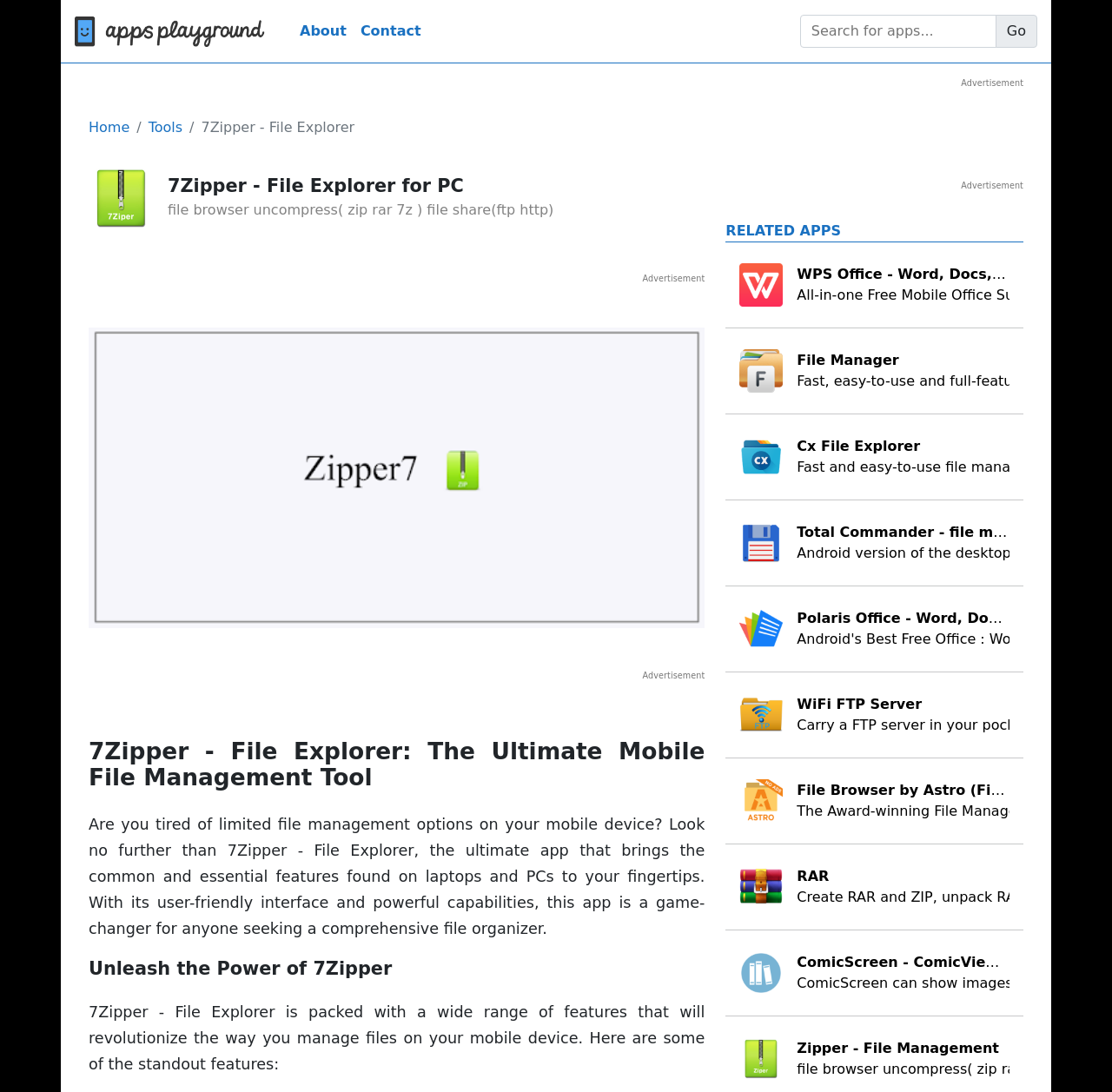Identify the bounding box coordinates of the clickable region required to complete the instruction: "Click the 'About' link". The coordinates should be given as four float numbers within the range of 0 and 1, i.e., [left, top, right, bottom].

[0.263, 0.013, 0.318, 0.045]